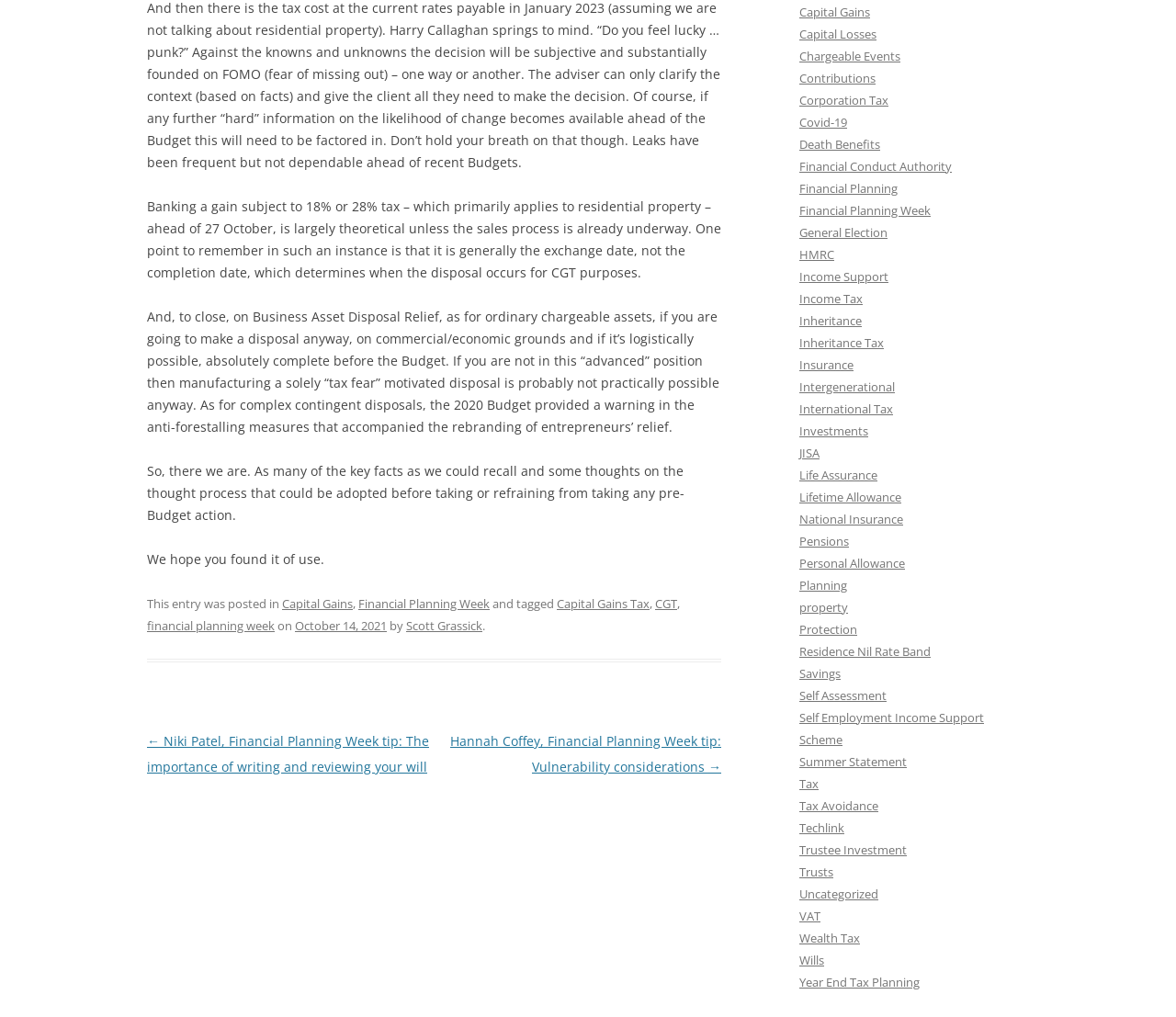Determine the bounding box coordinates for the area you should click to complete the following instruction: "View the post details on October 14, 2021".

[0.251, 0.607, 0.329, 0.624]